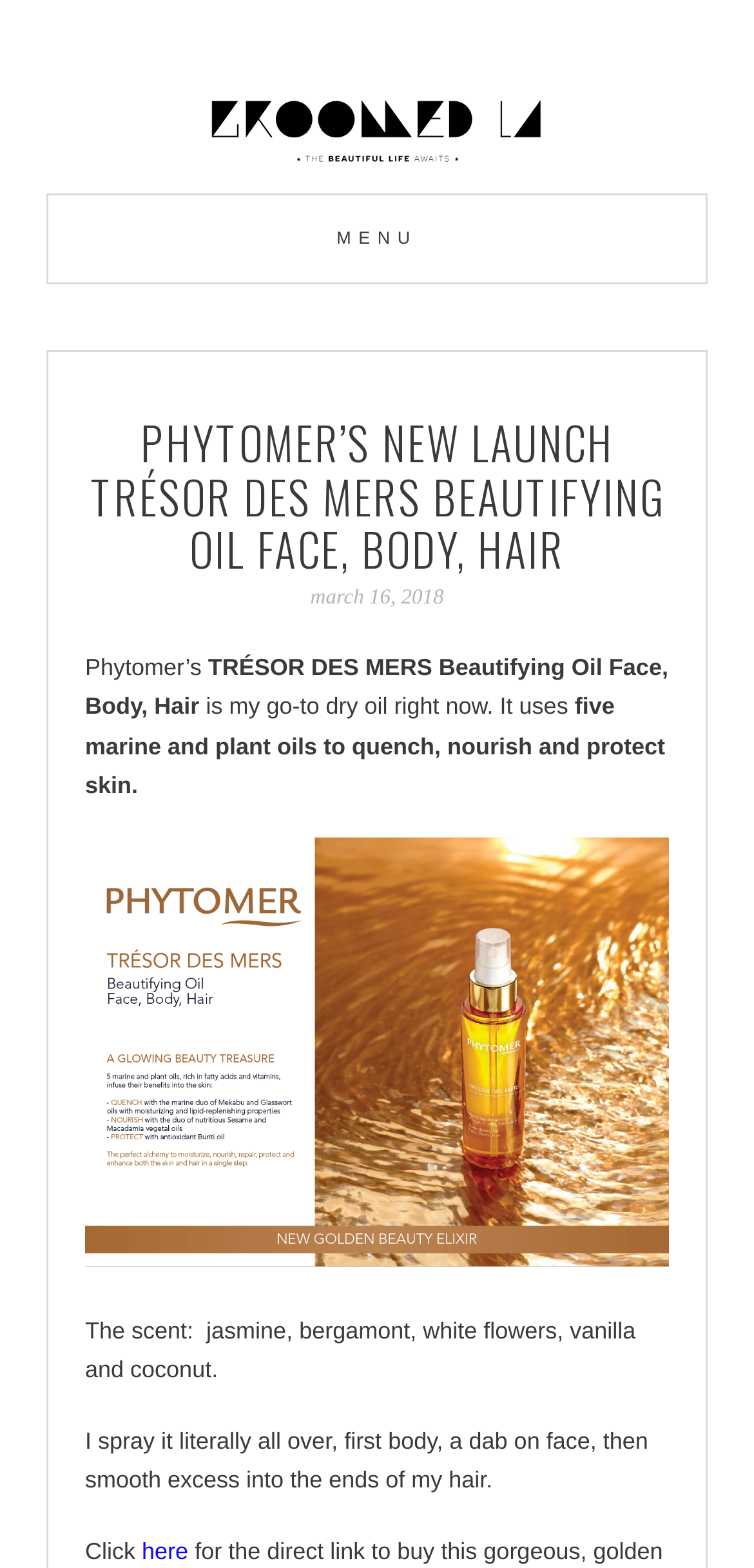Determine the bounding box of the UI element mentioned here: "Menu". The coordinates must be in the format [left, top, right, bottom] with values ranging from 0 to 1.

[0.062, 0.123, 0.938, 0.181]